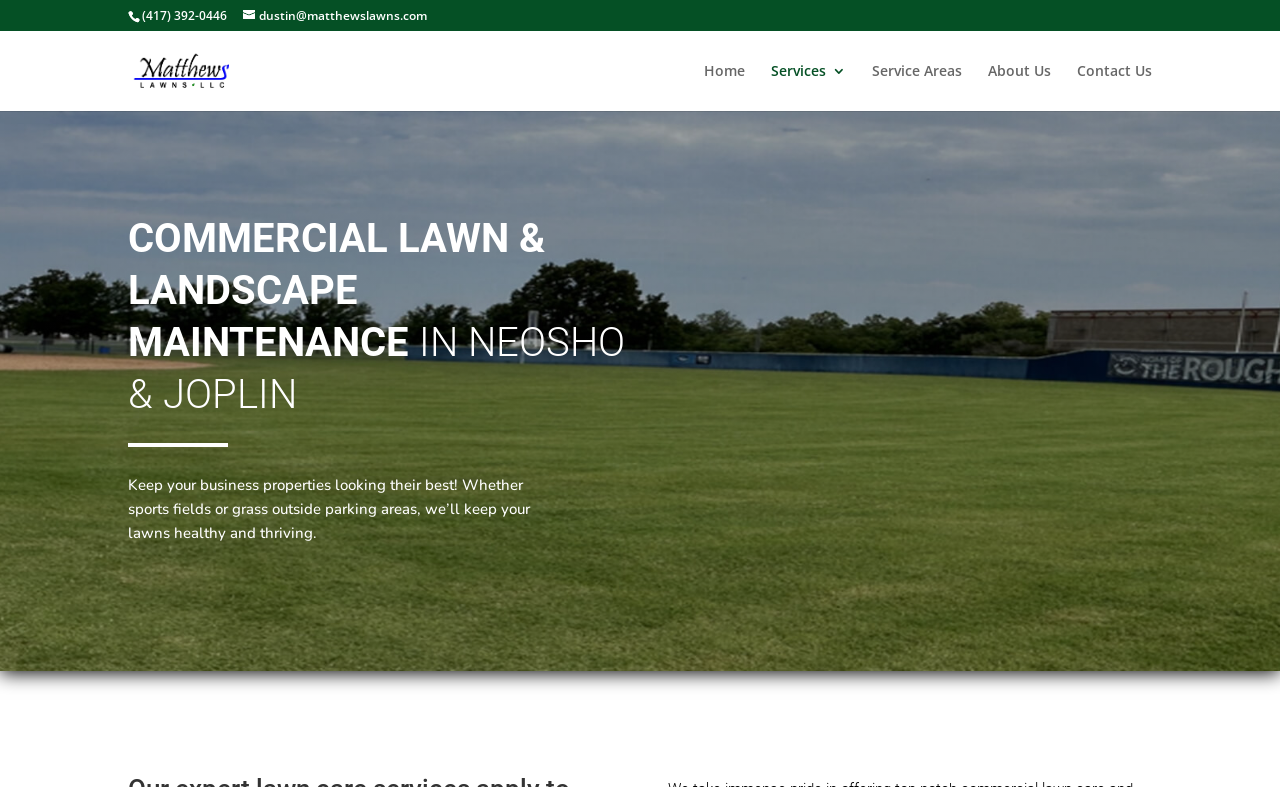Locate the bounding box coordinates of the element that should be clicked to fulfill the instruction: "Learn about services".

[0.602, 0.081, 0.661, 0.141]